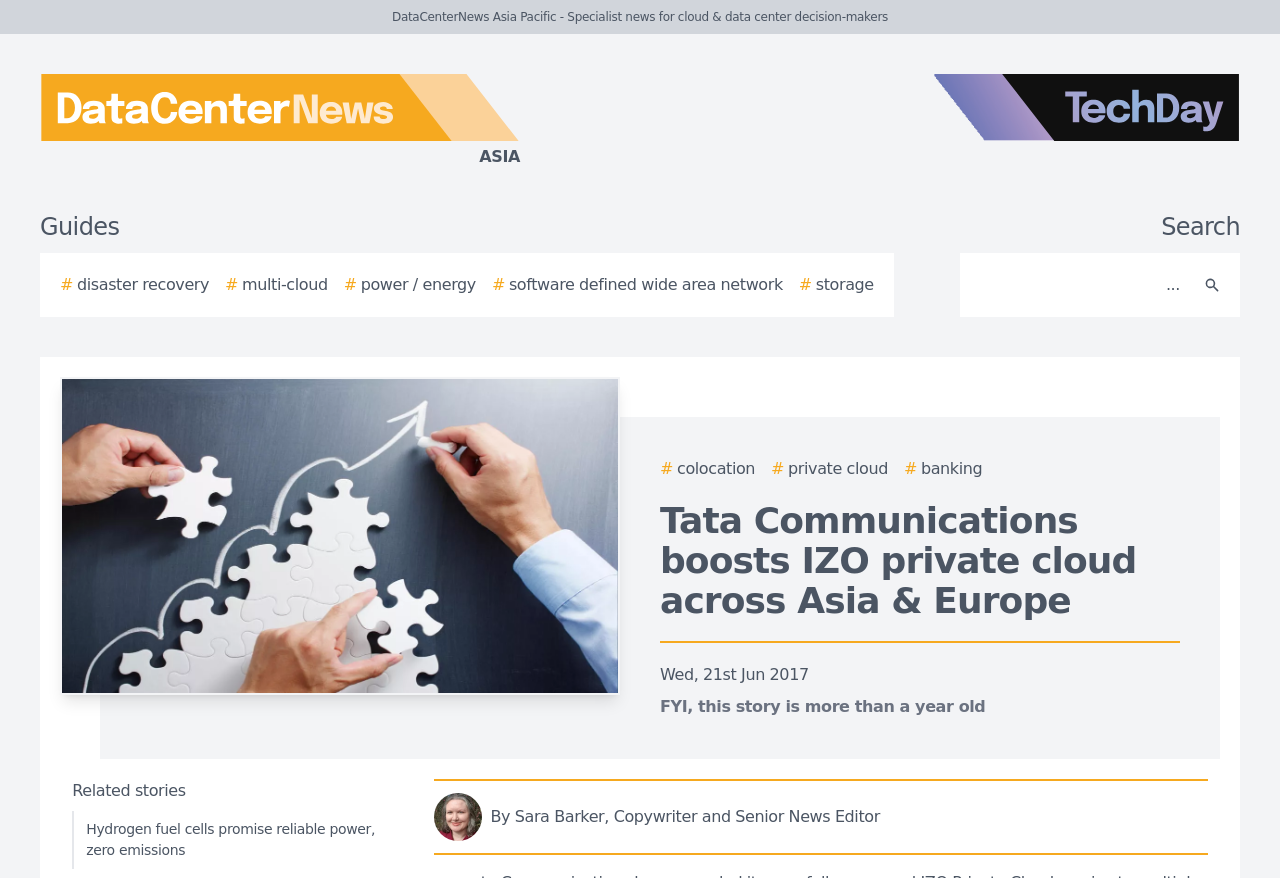Please provide a comprehensive answer to the question based on the screenshot: What is the name of the news website?

I determined the answer by looking at the top-left corner of the webpage, where I found the logo and text 'DataCenterNews Asia Pacific'. This suggests that the webpage is part of the DataCenterNews Asia Pacific news website.